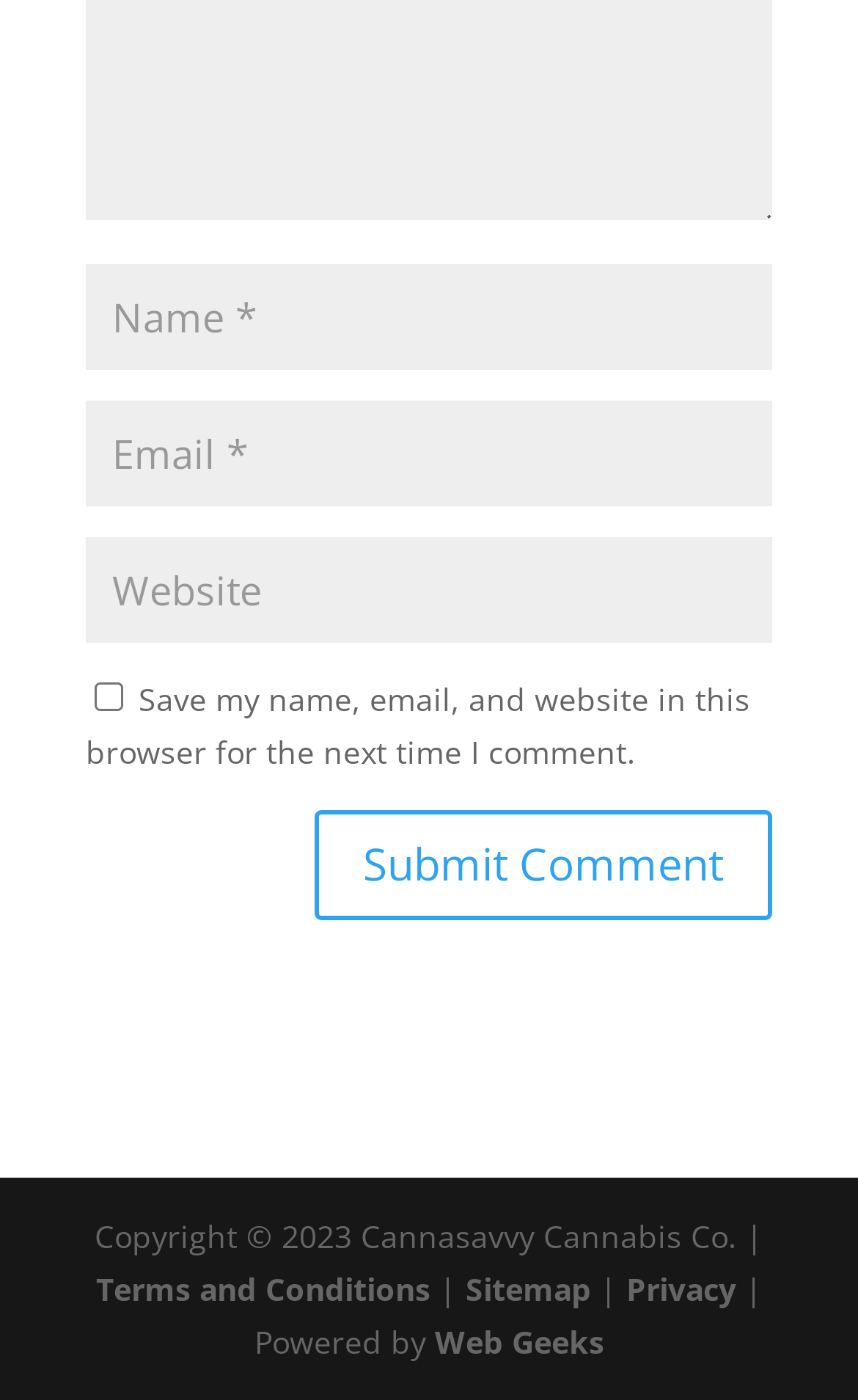Please determine the bounding box coordinates of the element's region to click for the following instruction: "Enter your name".

[0.1, 0.189, 0.9, 0.265]